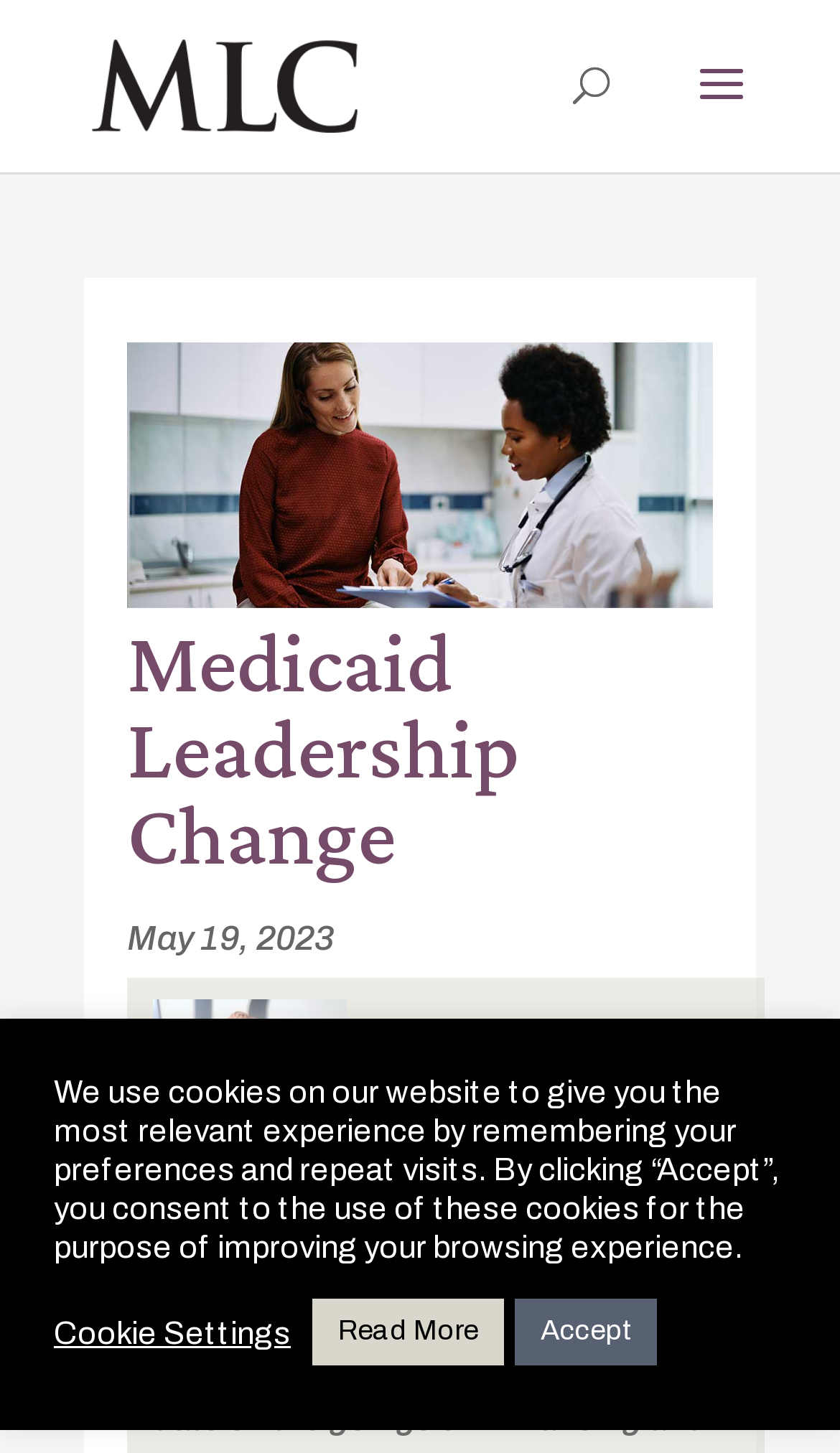Give a one-word or one-phrase response to the question: 
What is the date of the Medicaid Leadership Change?

May 19, 2023